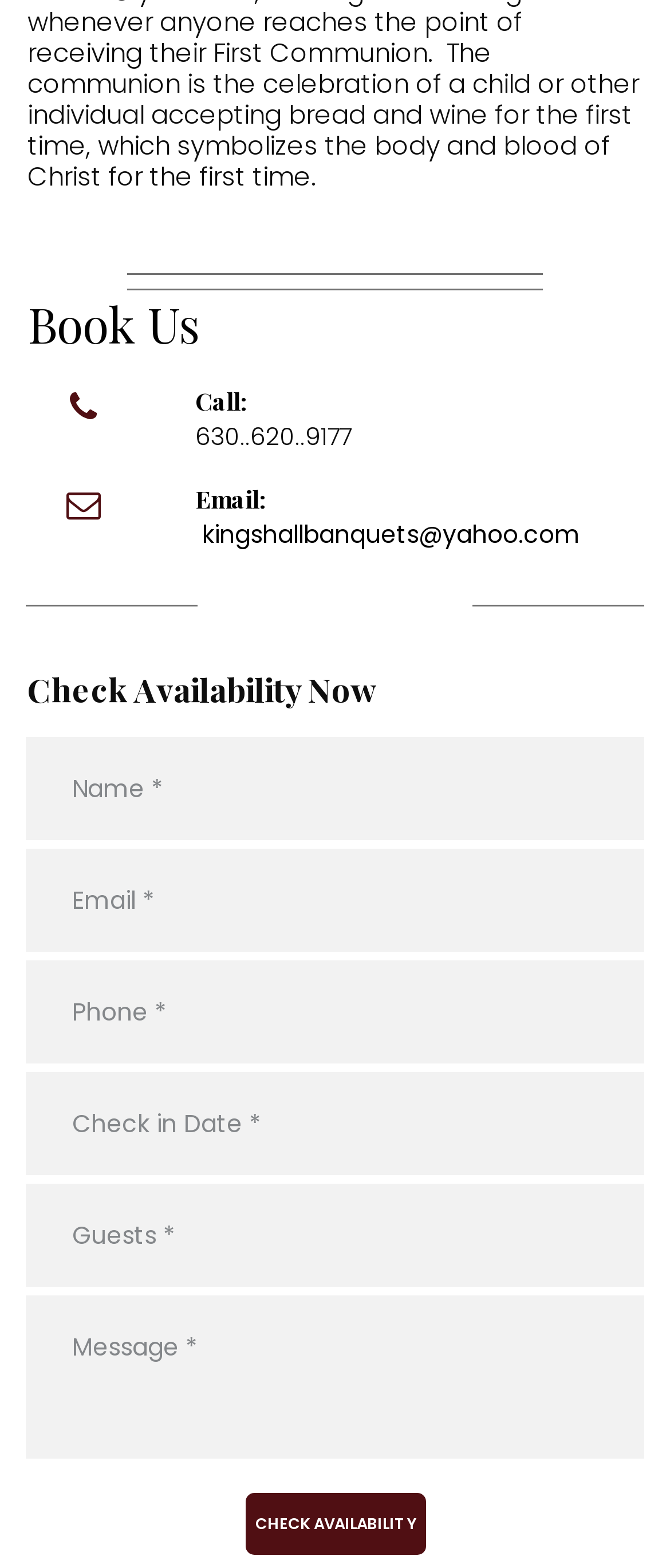Analyze the image and deliver a detailed answer to the question: What information is required to check availability?

There are multiple text boxes on the webpage that are required to be filled in order to check availability, suggesting that multiple fields of information are required.